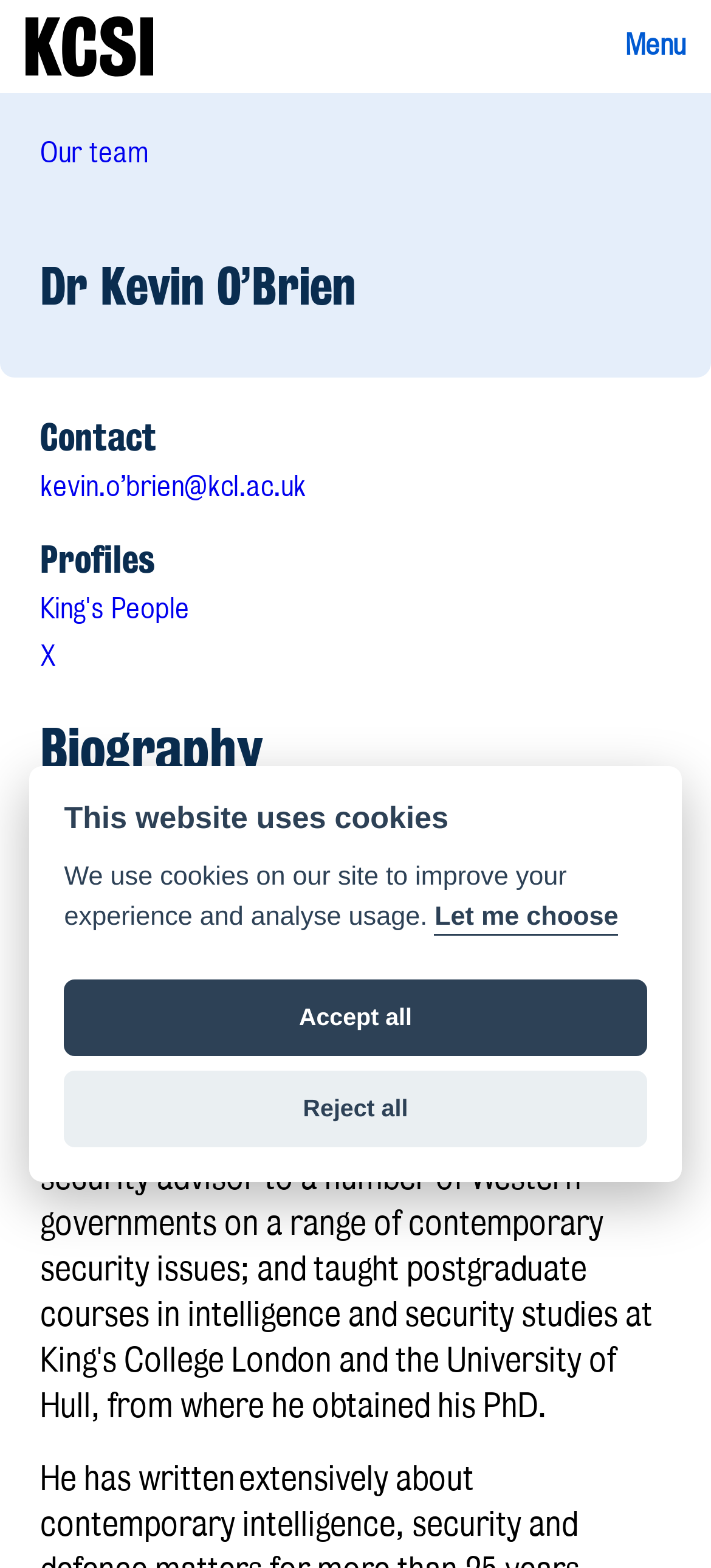Could you provide the bounding box coordinates for the portion of the screen to click to complete this instruction: "Click Home"?

[0.036, 0.011, 0.215, 0.049]